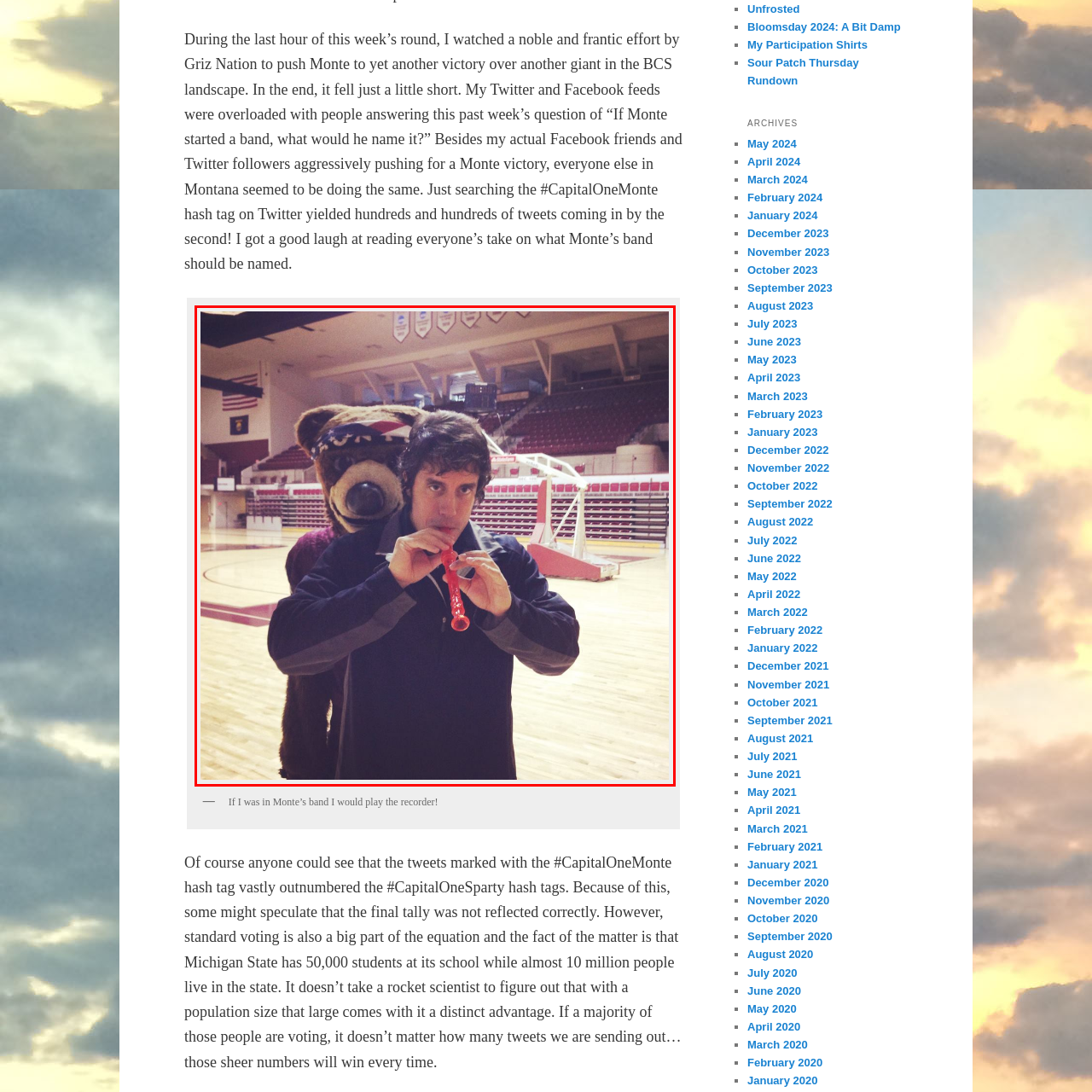What is the setting of this scene?
Observe the image inside the red bounding box carefully and answer the question in detail.

The caption describes the scene as taking place inside a gymnasium, featuring bleachers and banners in the background, which sets the stage for this light-hearted interaction, likely inspired by the roaring support surrounding a major event, such as a sports game.